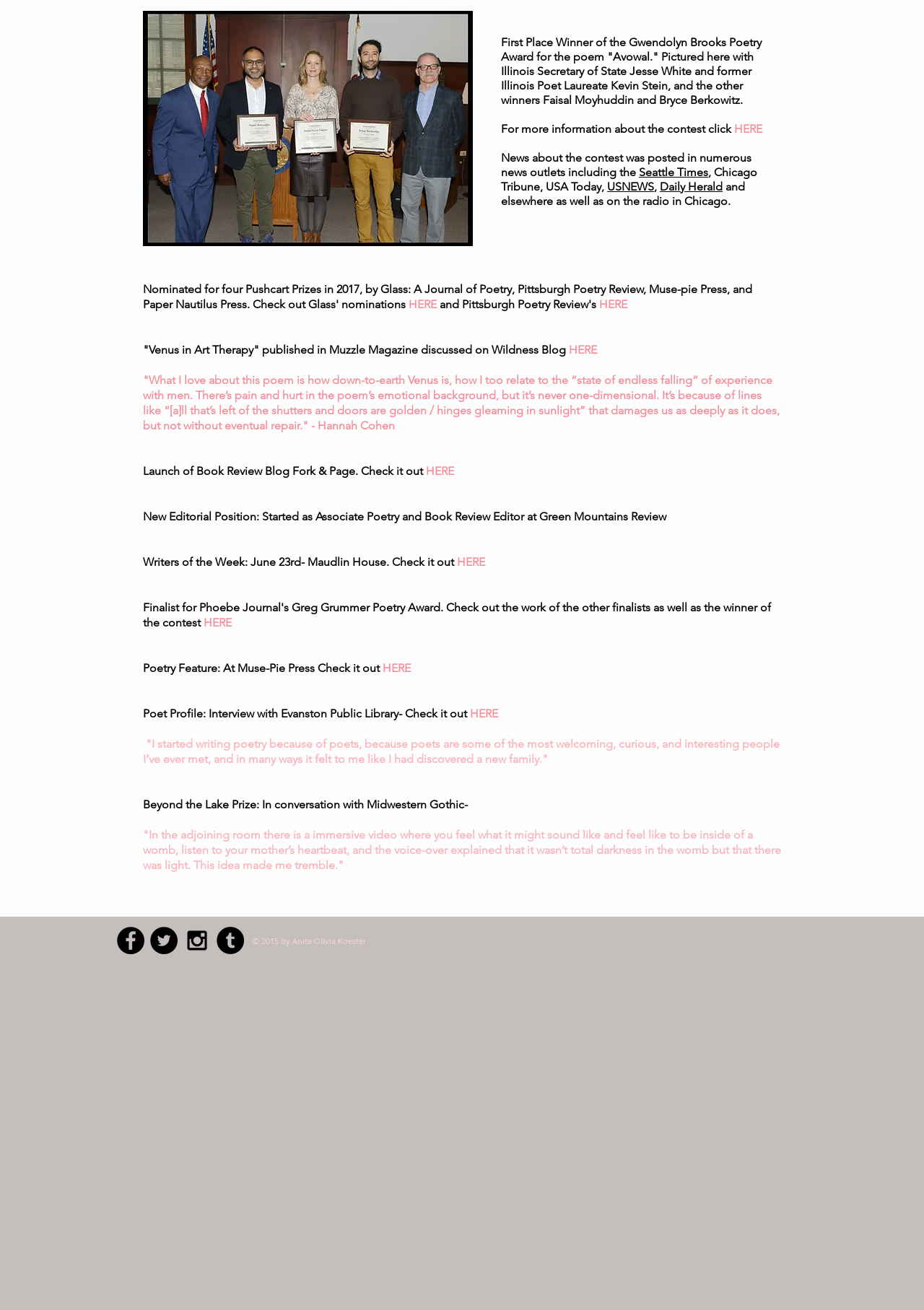Identify the bounding box of the HTML element described as: "aria-label="Black Instagram Icon"".

[0.198, 0.707, 0.228, 0.728]